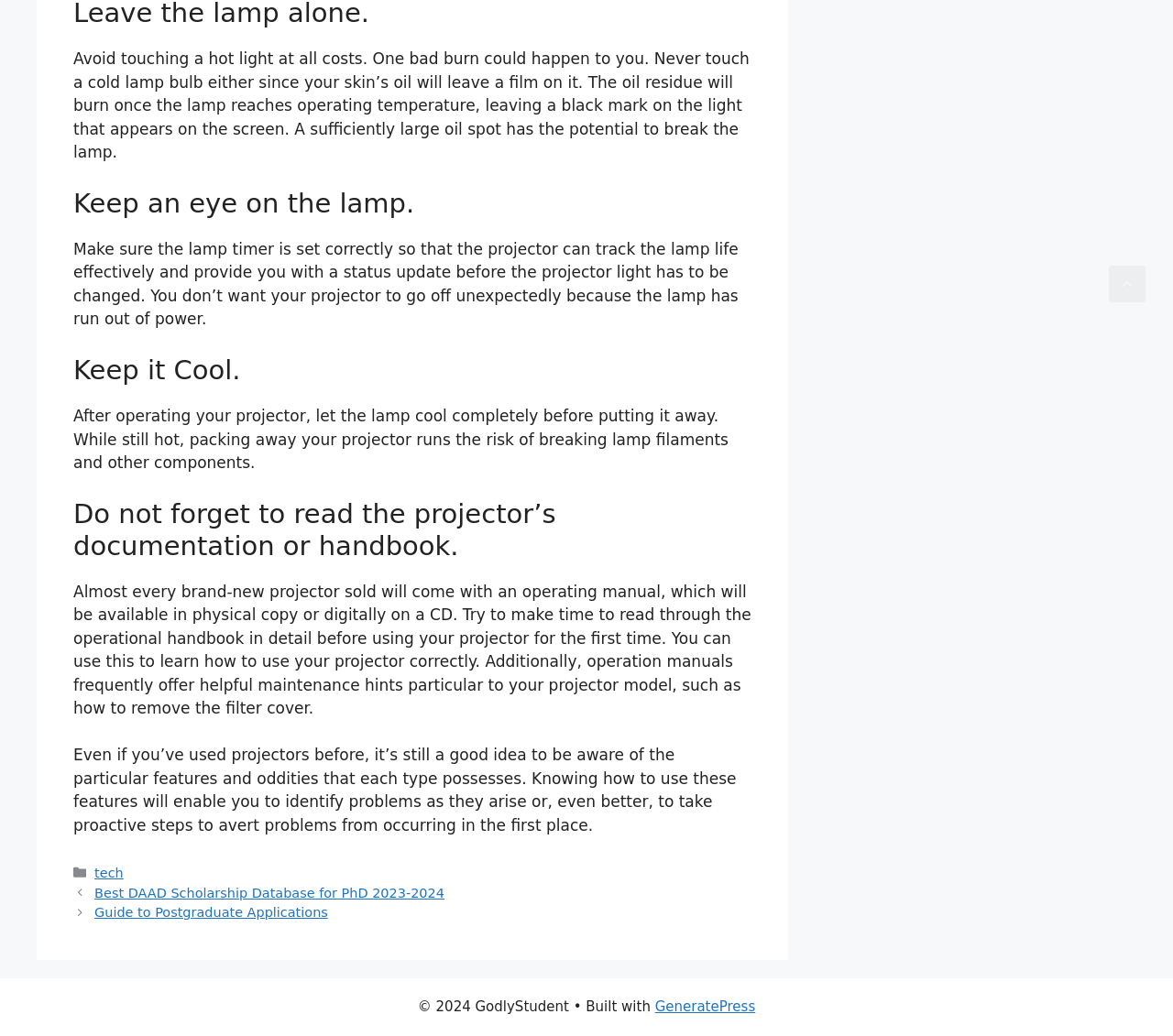Why is it necessary to set the lamp timer correctly?
Please provide a comprehensive answer based on the visual information in the image.

The webpage states that setting the lamp timer correctly is necessary so that the projector can track the lamp life effectively and provide a status update before the projector light has to be changed. This is mentioned in the second paragraph of the webpage.